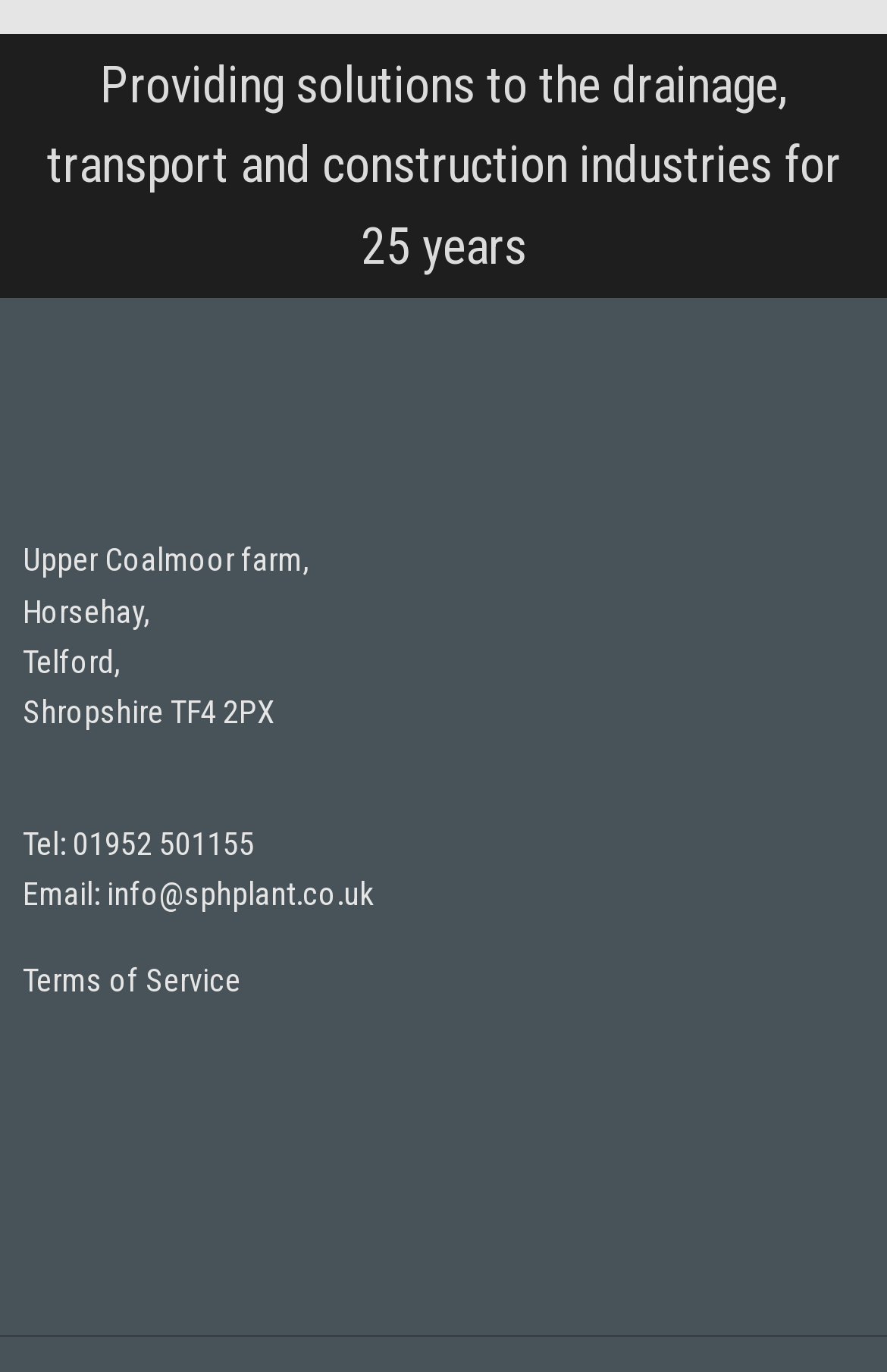Provide a one-word or short-phrase answer to the question:
What is the company's address?

Upper Coalmoor farm, Horsehay, Telford, Shropshire TF4 2PX